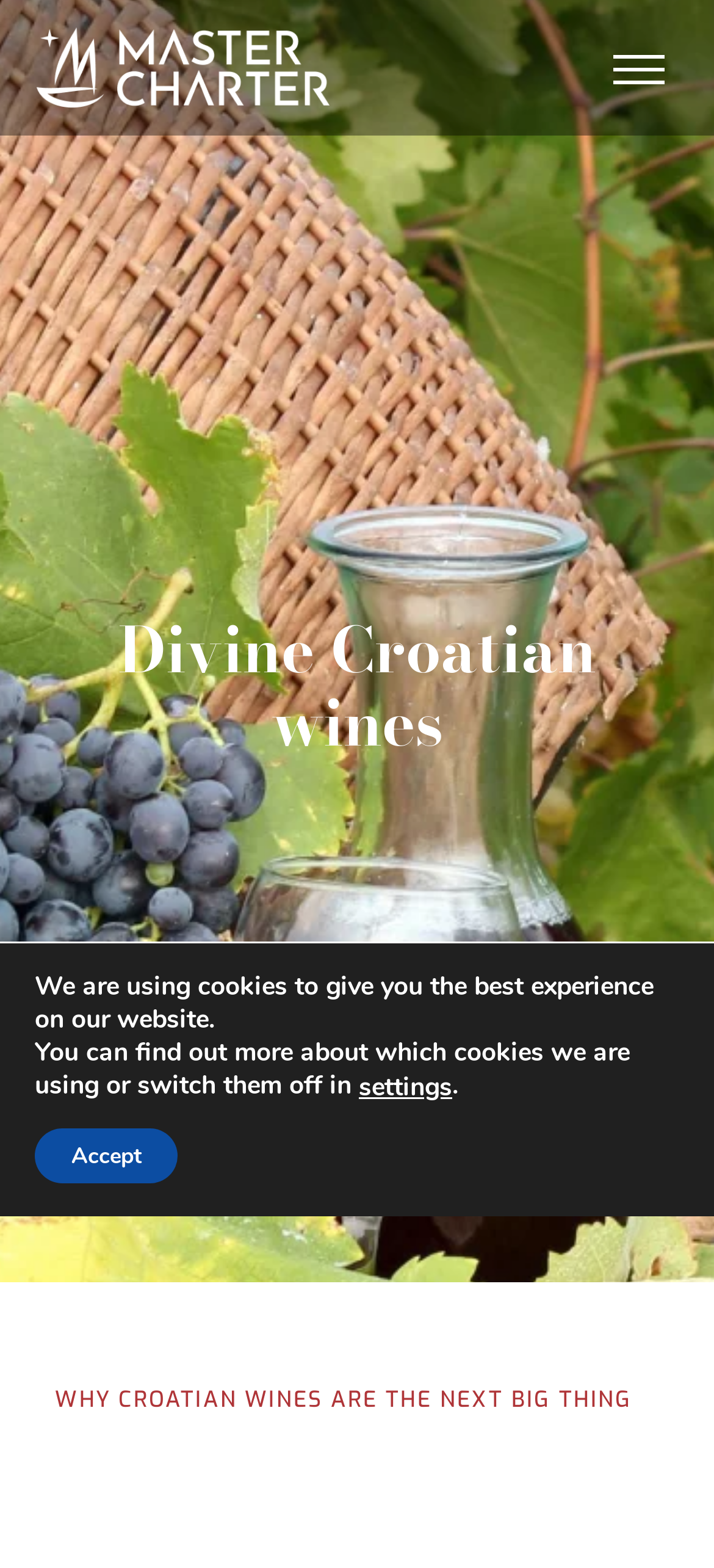How many buttons are in the GDPR Cookie Banner?
Using the image as a reference, answer the question with a short word or phrase.

2